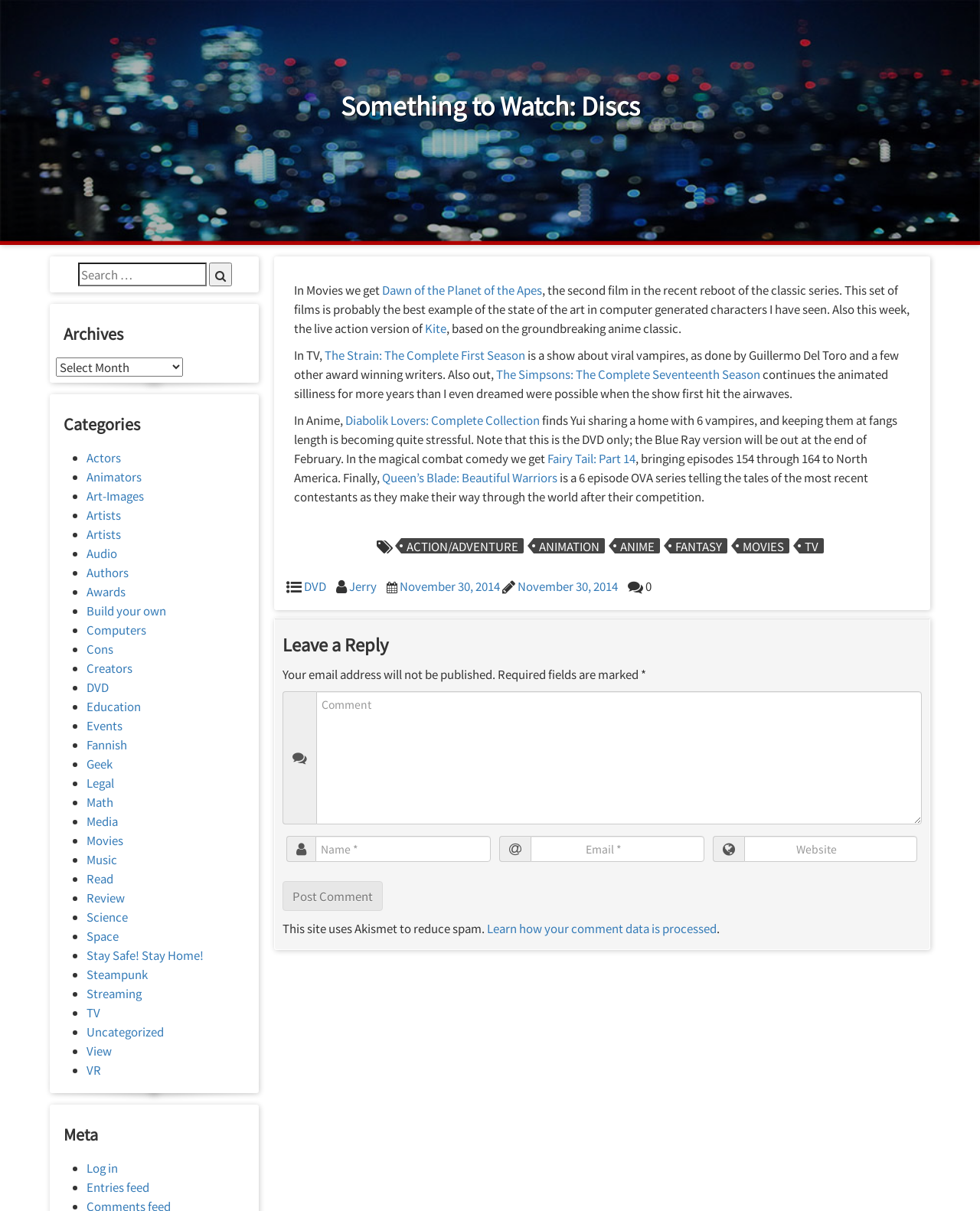Please determine the bounding box coordinates of the area that needs to be clicked to complete this task: 'Select a category'. The coordinates must be four float numbers between 0 and 1, formatted as [left, top, right, bottom].

[0.057, 0.34, 0.257, 0.36]